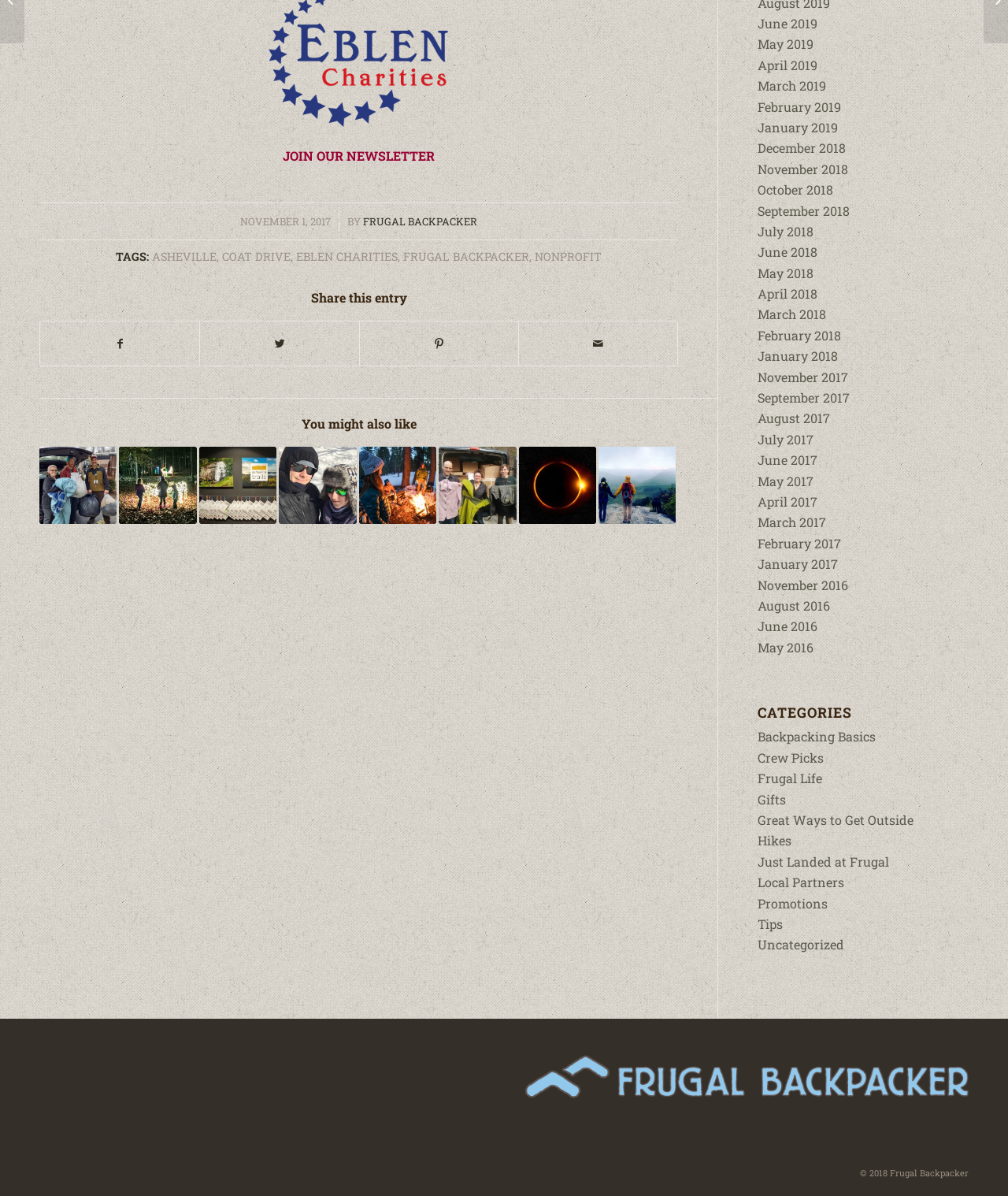Using the element description April 2019, predict the bounding box coordinates for the UI element. Provide the coordinates in (top-left x, top-left y, bottom-right x, bottom-right y) format with values ranging from 0 to 1.

[0.752, 0.047, 0.811, 0.061]